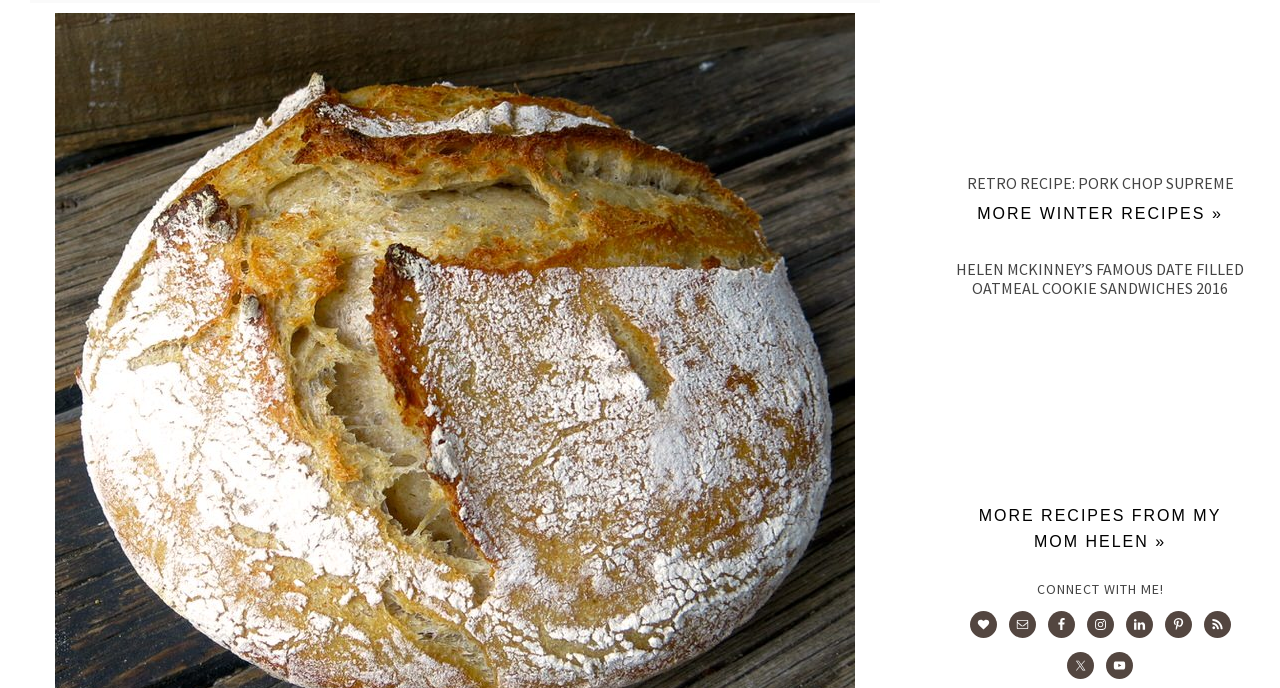Determine the bounding box coordinates of the target area to click to execute the following instruction: "Click on the 'RETRO RECIPE: PORK CHOP SUPREME' link."

[0.755, 0.251, 0.964, 0.28]